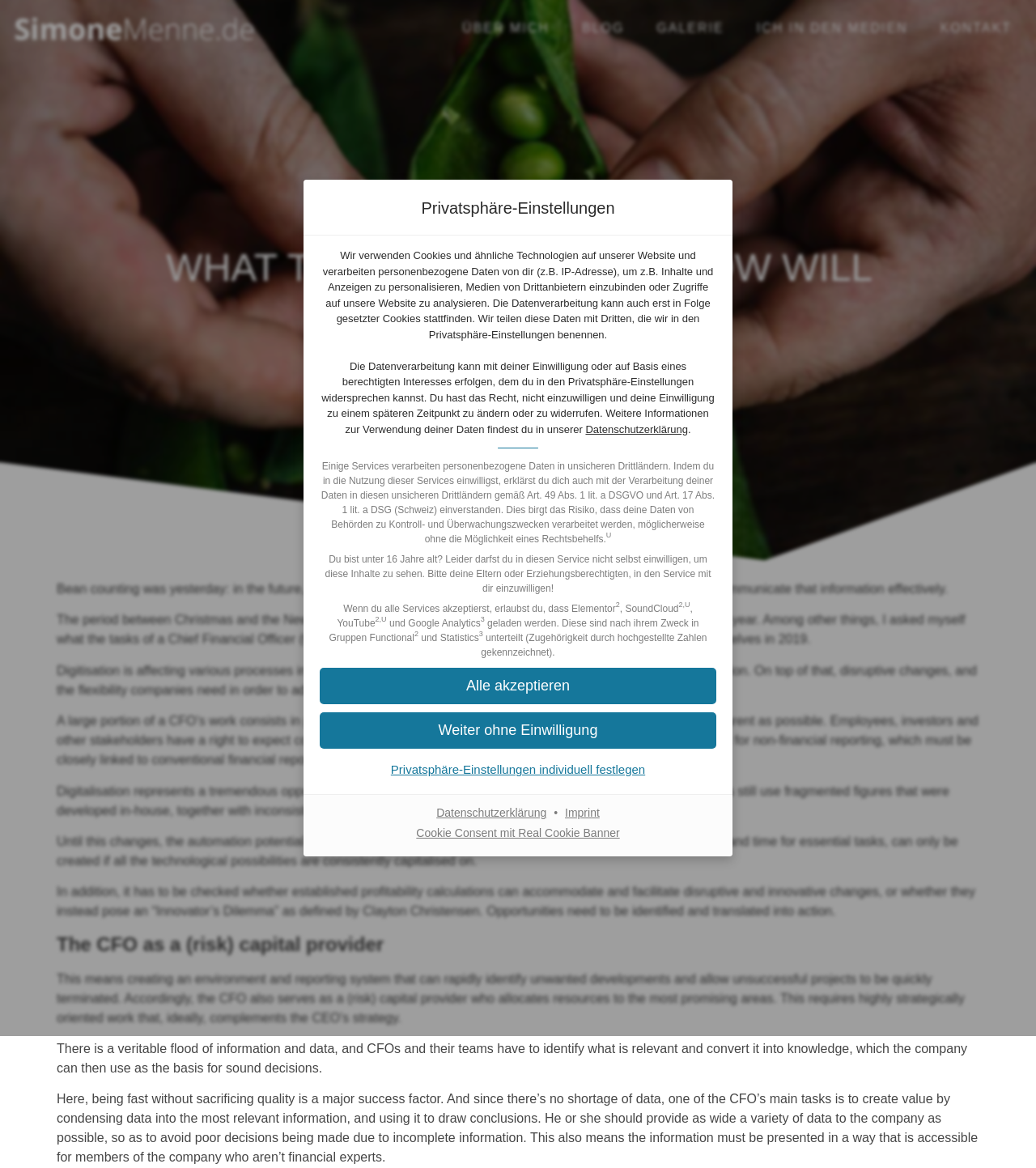Respond to the question with just a single word or phrase: 
How many buttons are there in the dialog box?

3